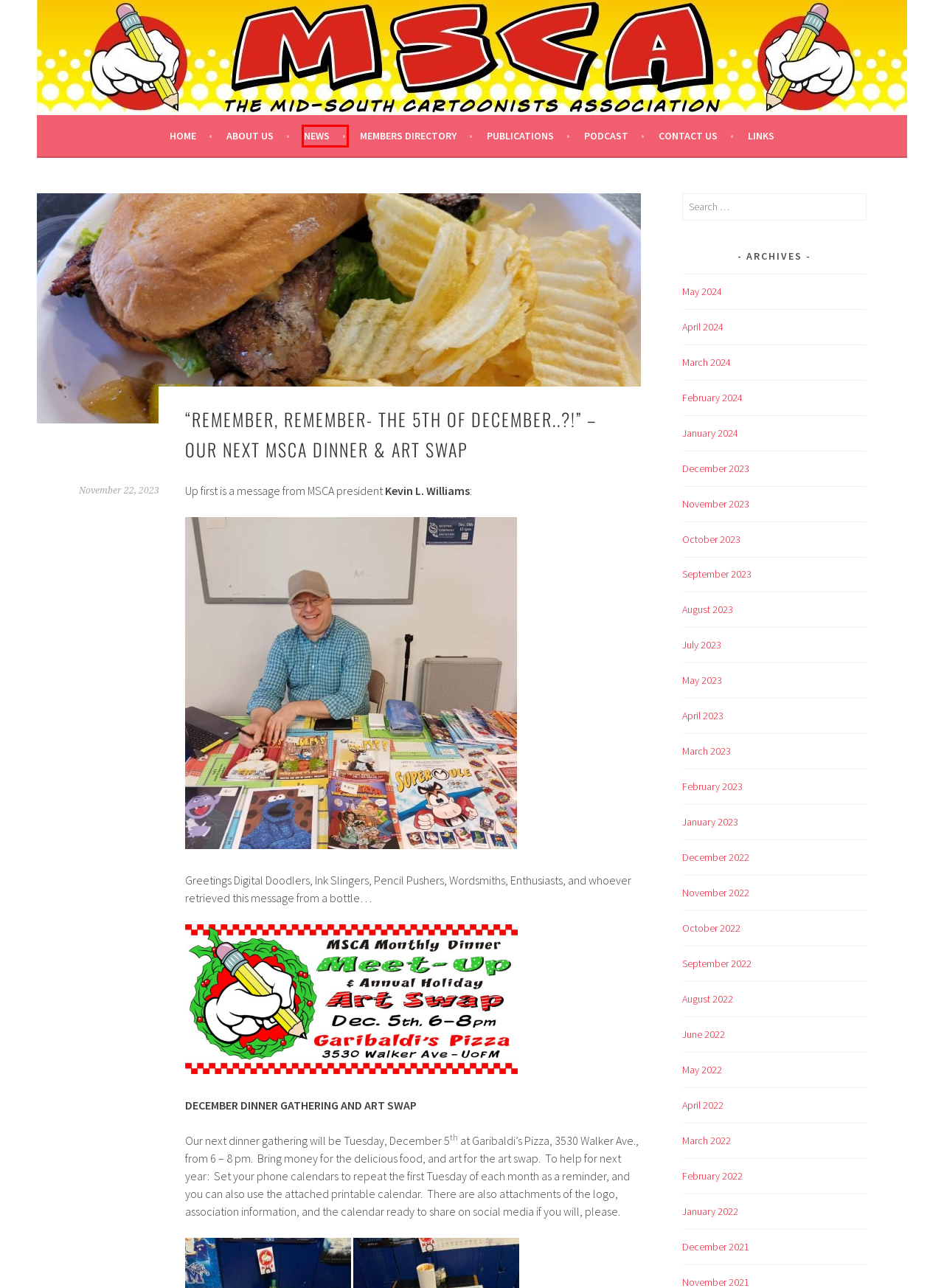Evaluate the webpage screenshot and identify the element within the red bounding box. Select the webpage description that best fits the new webpage after clicking the highlighted element. Here are the candidates:
A. November 2023 – Mid-South Cartoonists Association
B. News – Mid-South Cartoonists Association
C. August 2022 – Mid-South Cartoonists Association
D. May 2024 – Mid-South Cartoonists Association
E. March 2024 – Mid-South Cartoonists Association
F. September 2023 – Mid-South Cartoonists Association
G. April 2024 – Mid-South Cartoonists Association
H. November 2022 – Mid-South Cartoonists Association

B